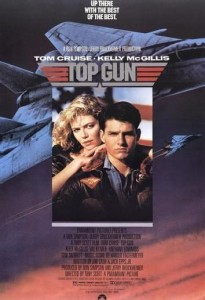What is the name of the award that Pete Mitchell competes for?
Answer the question with a detailed and thorough explanation.

The name of the award that Pete Mitchell competes for can be determined by reading the caption, which states that Pete Mitchell 'competes for the prestigious Top Gun award'.